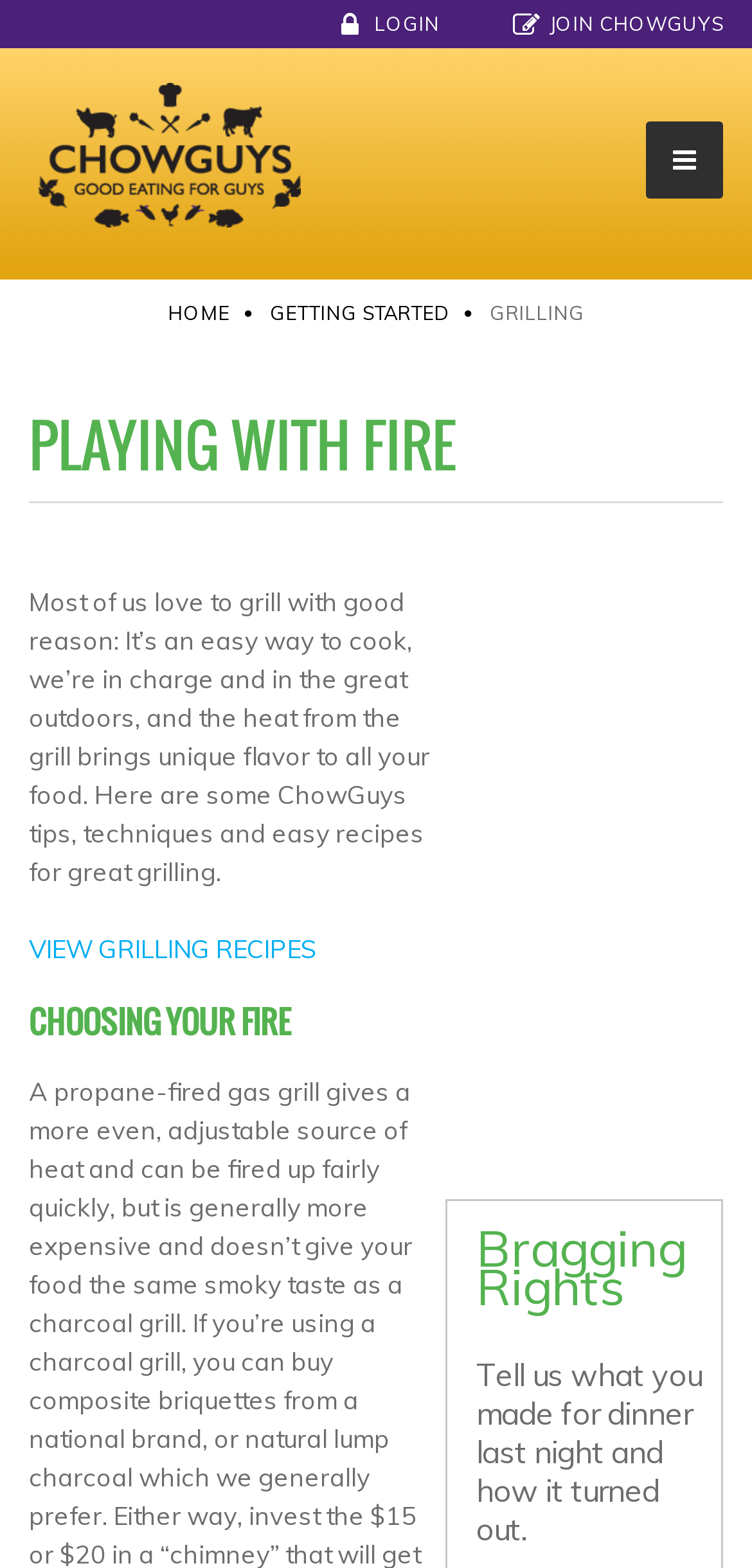Identify the bounding box coordinates of the section to be clicked to complete the task described by the following instruction: "Click the LOGIN link". The coordinates should be four float numbers between 0 and 1, formatted as [left, top, right, bottom].

[0.497, 0.007, 0.585, 0.025]